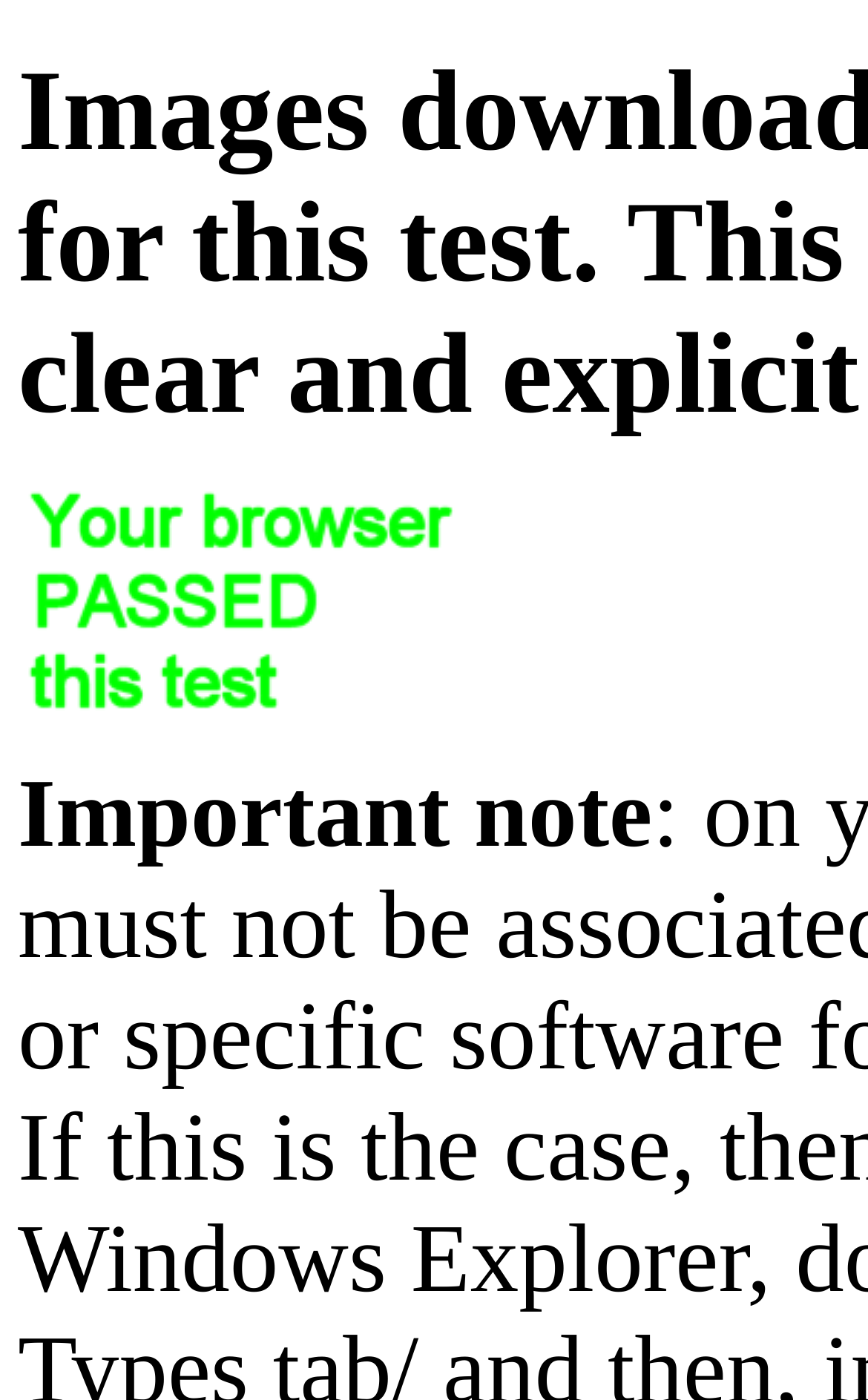What is the main title displayed on this webpage?

Images download support must be enabled for this test. This test is passed if you see a clear and explicit message saying so.